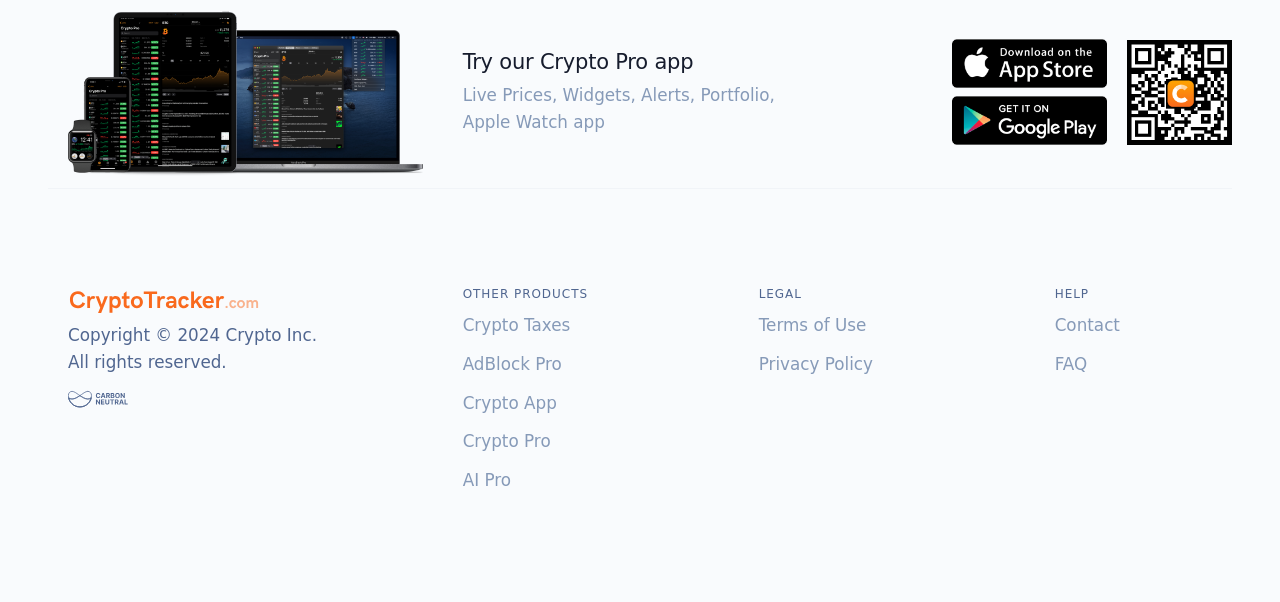Mark the bounding box of the element that matches the following description: "alt="..."".

[0.744, 0.159, 0.865, 0.241]